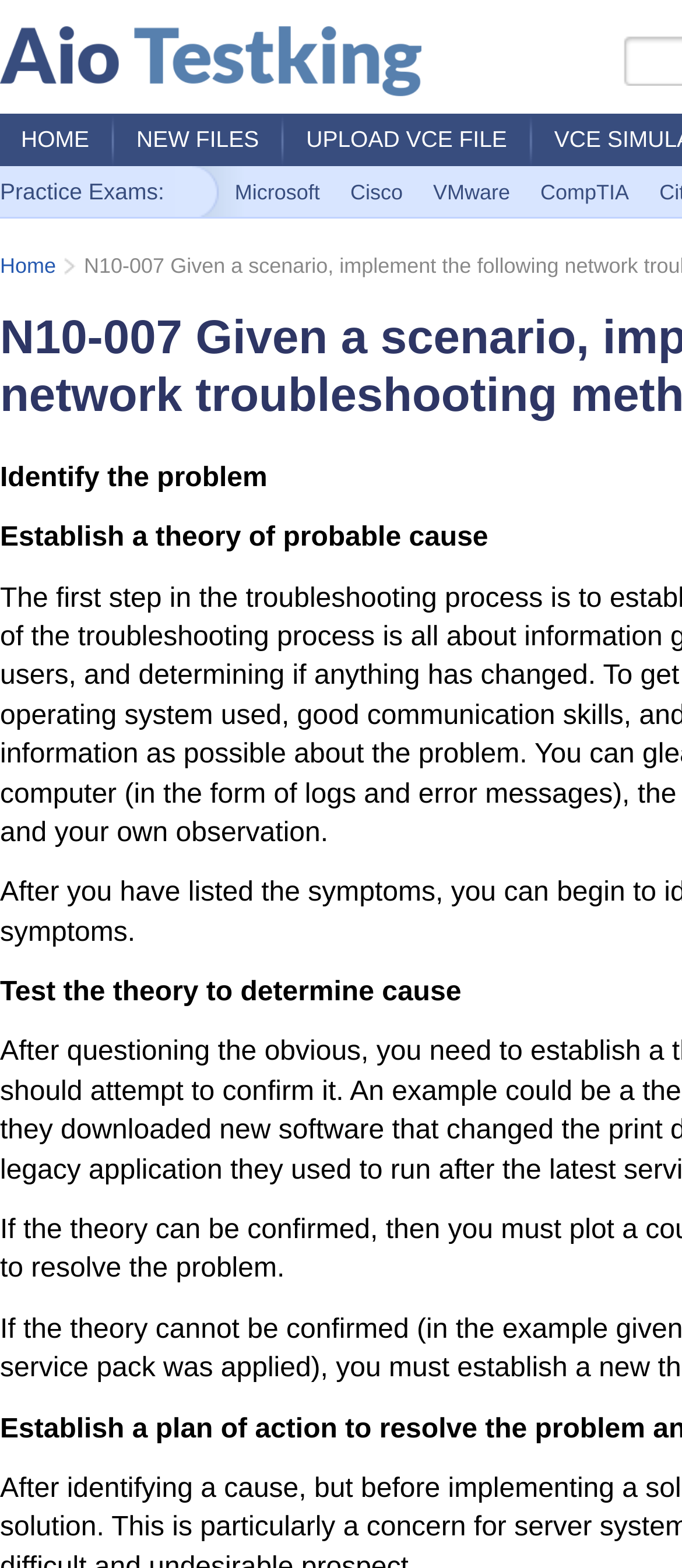Find the bounding box of the UI element described as follows: "New Files".

[0.169, 0.073, 0.418, 0.106]